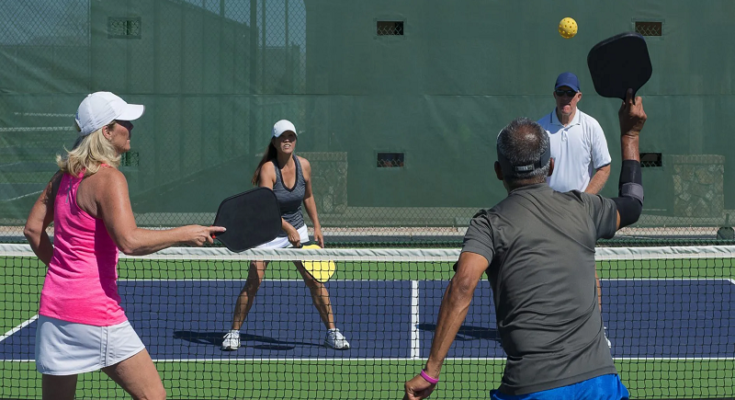Please answer the following question using a single word or phrase: 
What color is the woman's top on the left?

Bright pink